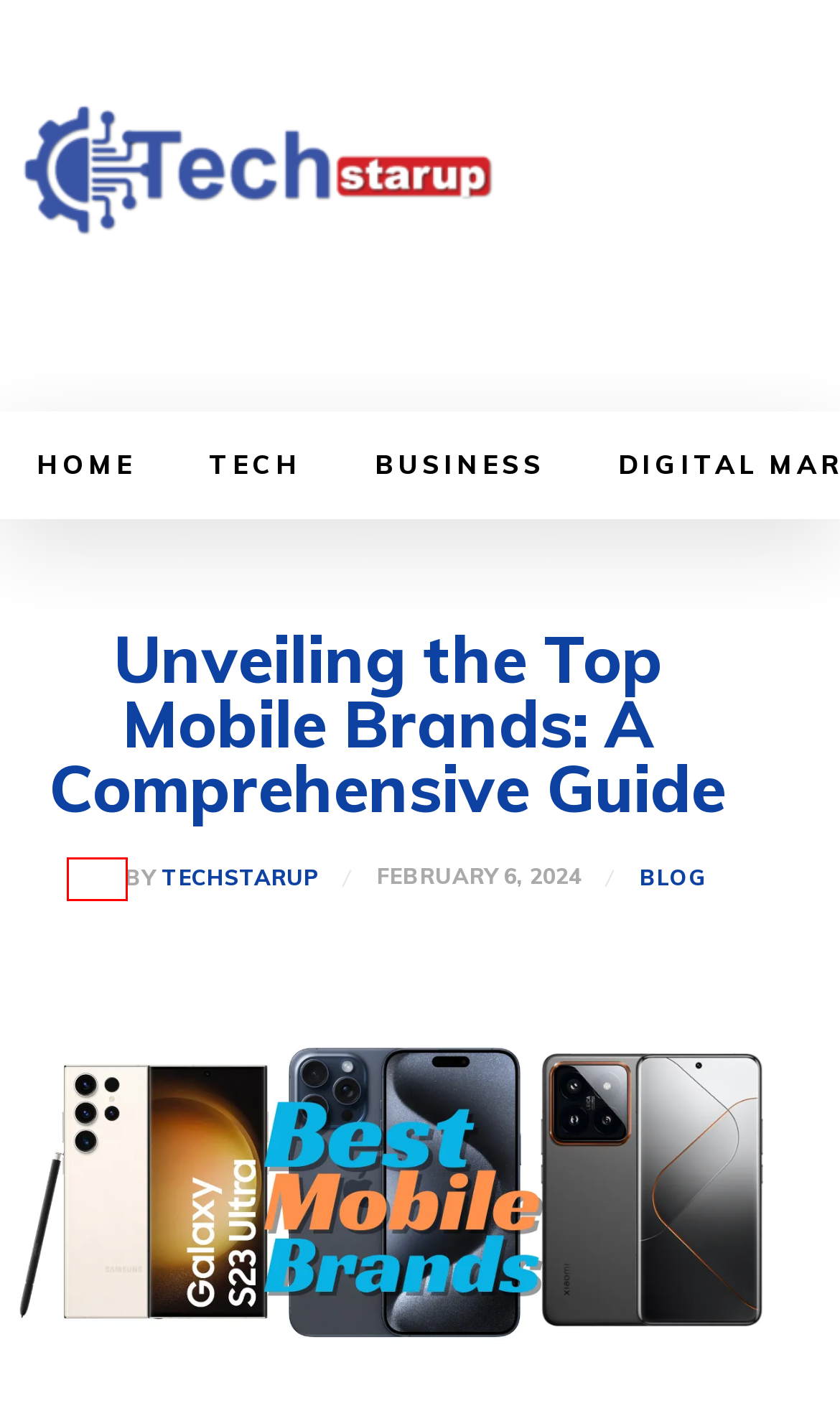You are looking at a screenshot of a webpage with a red bounding box around an element. Determine the best matching webpage description for the new webpage resulting from clicking the element in the red bounding box. Here are the descriptions:
A. Techstarup | Techstartup
B. Tech | Techstartup
C. Why You Should Consider Buying Used Appliances Near Me Instead Of New | Techstartup
D. Digital Marketing | Techstartup
E. Techstarup | Technology News | Digital Marketing News
F. Affiliate Disclosure | Techstartup
G. Blog | Techstartup
H. Business | Techstartup

A